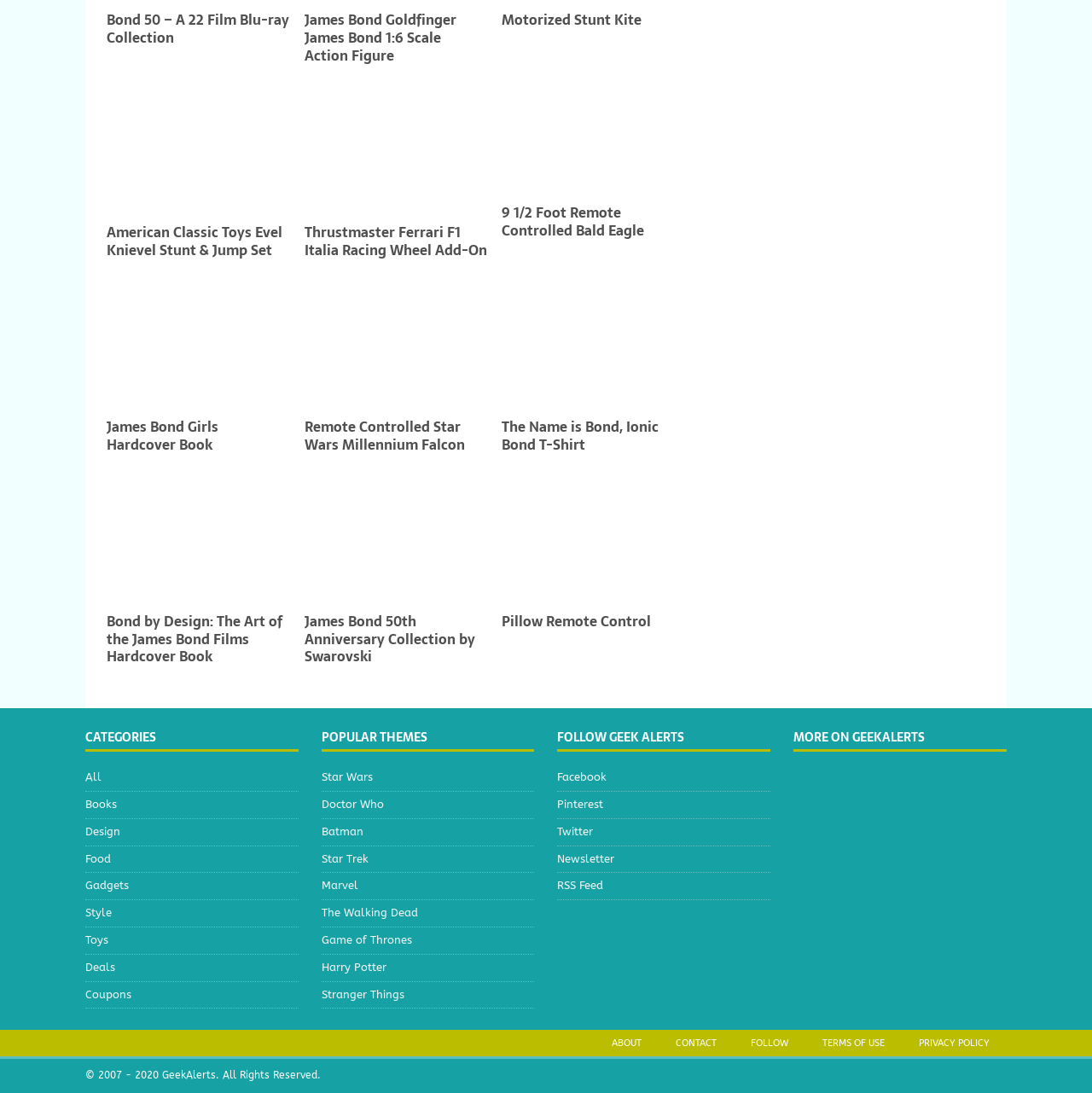Please find the bounding box coordinates of the section that needs to be clicked to achieve this instruction: "Explore Motorized Stunt Kite".

[0.46, 0.01, 0.627, 0.027]